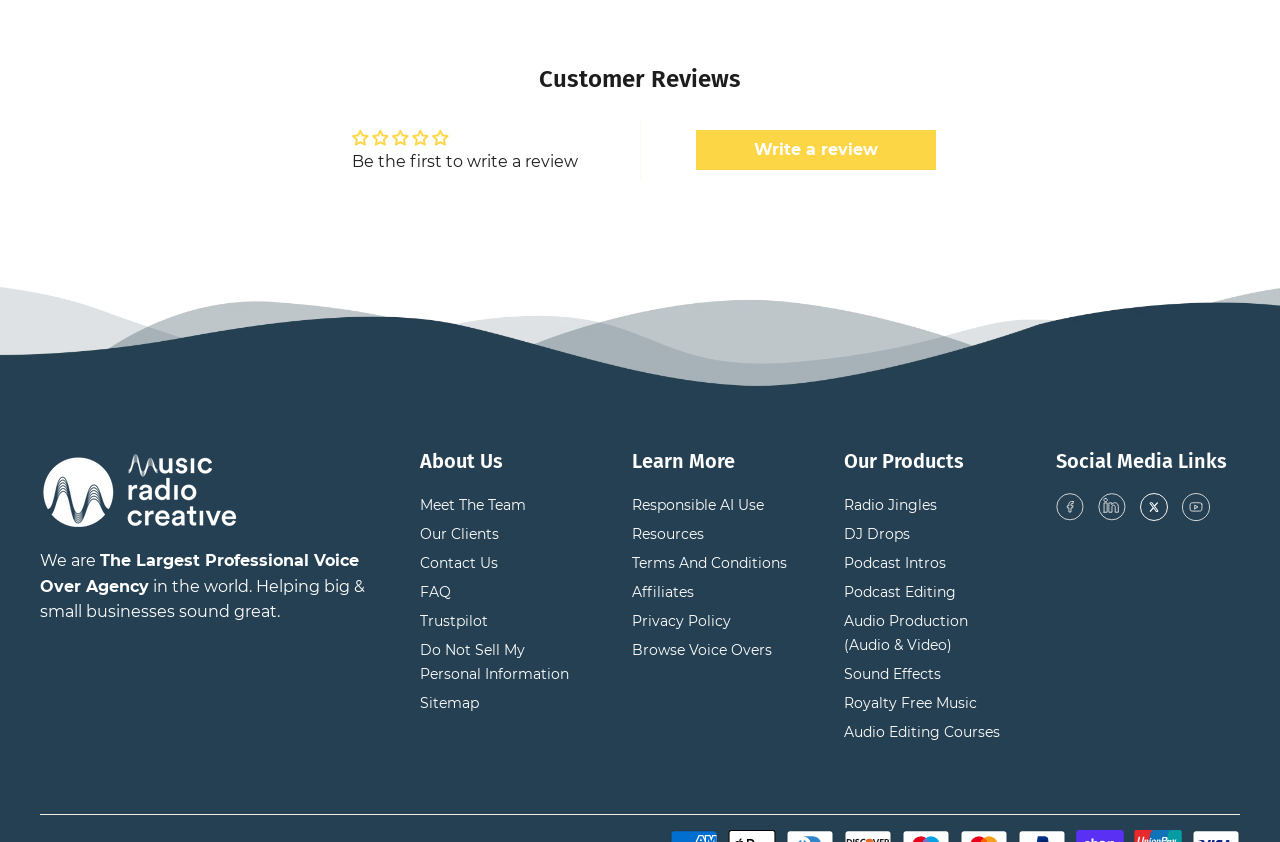Please determine the bounding box coordinates of the clickable area required to carry out the following instruction: "Check Trustpilot". The coordinates must be four float numbers between 0 and 1, represented as [left, top, right, bottom].

[0.328, 0.727, 0.381, 0.749]